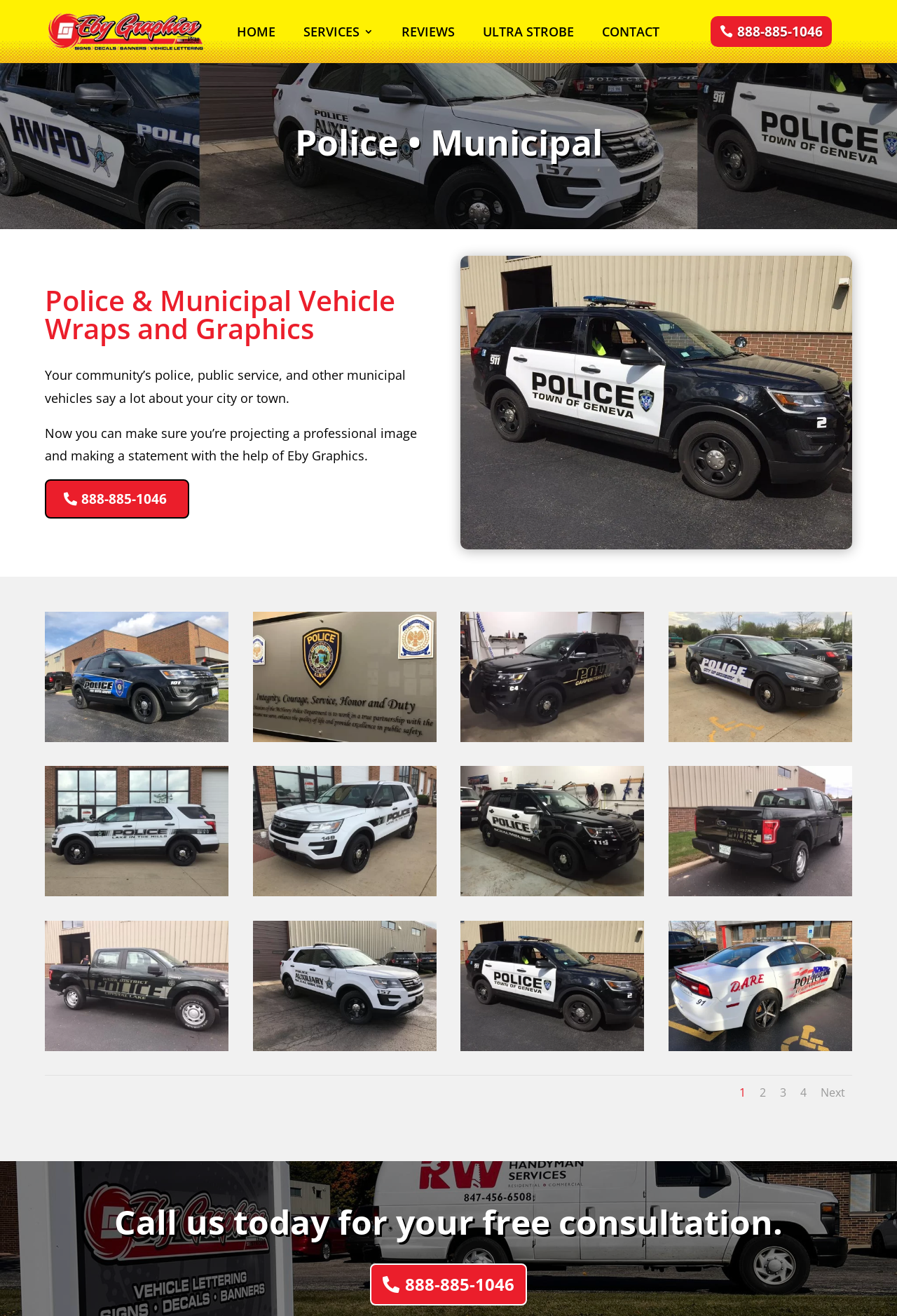Please find and provide the title of the webpage.

Police • Municipal